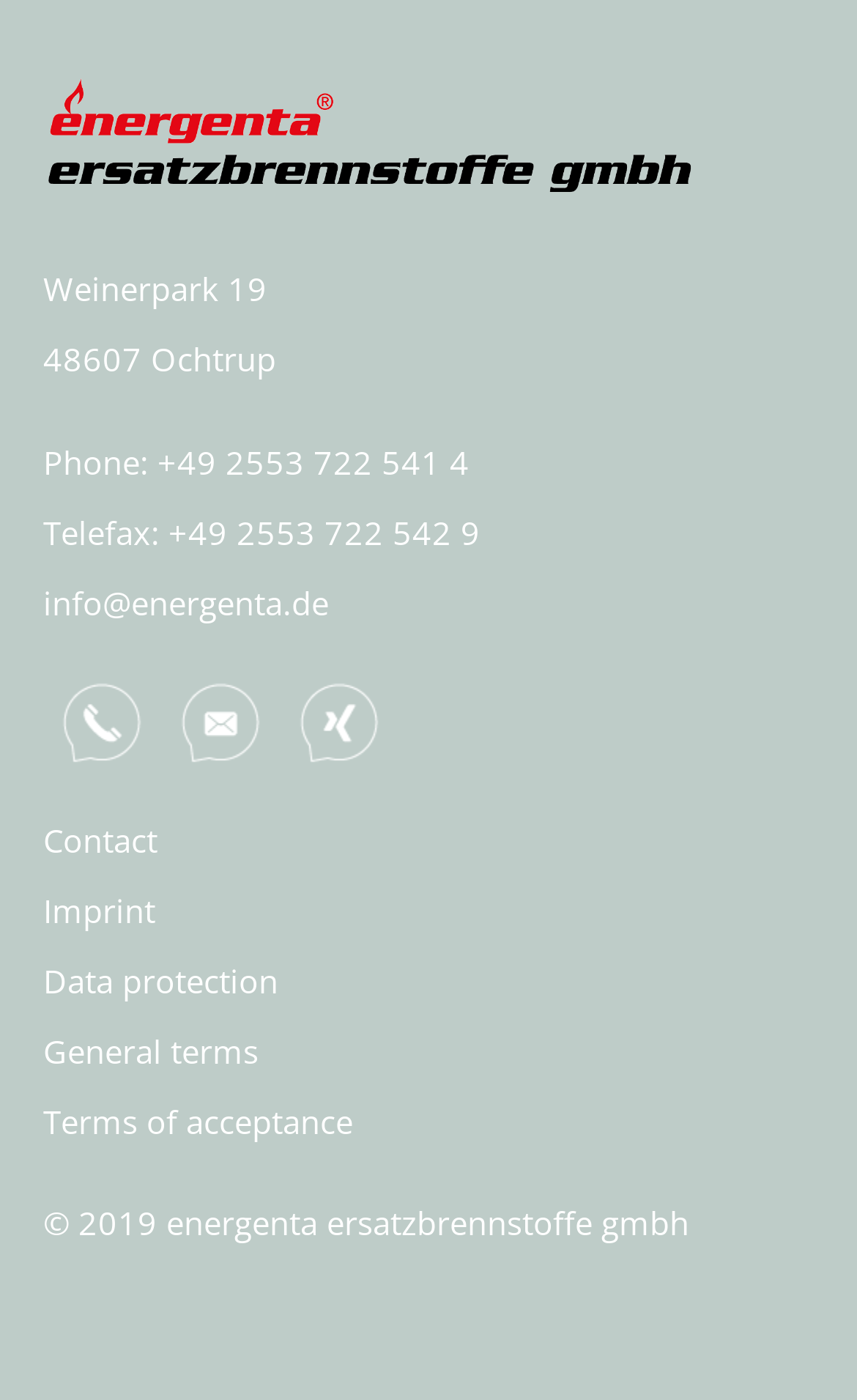Please identify the bounding box coordinates for the region that you need to click to follow this instruction: "Visit Xing page".

[0.327, 0.479, 0.455, 0.574]